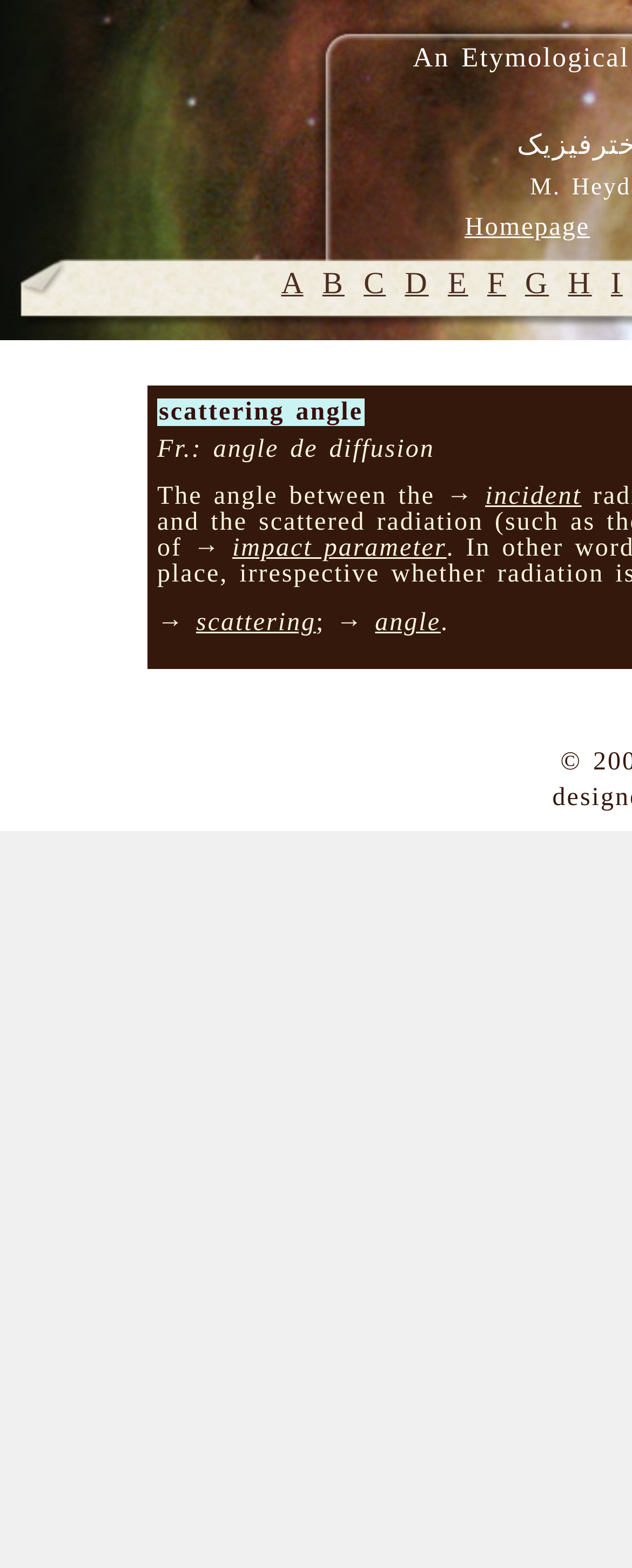Answer the question with a brief word or phrase:
What is the last character of the 'impact parameter' link?

R